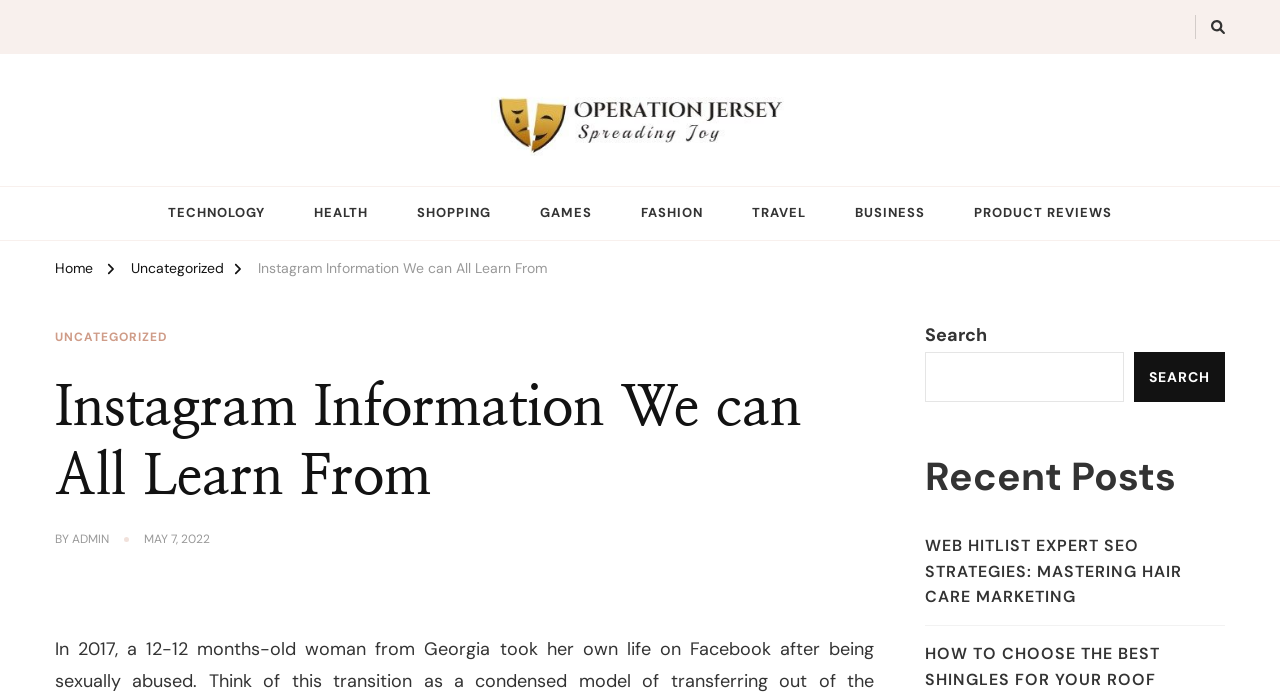From the details in the image, provide a thorough response to the question: What is the purpose of the button with the text 'Search'?

I found the button with the text 'Search' and looked at its context. It's positioned next to a search box, which suggests that the button is used to submit the search query and search the website.